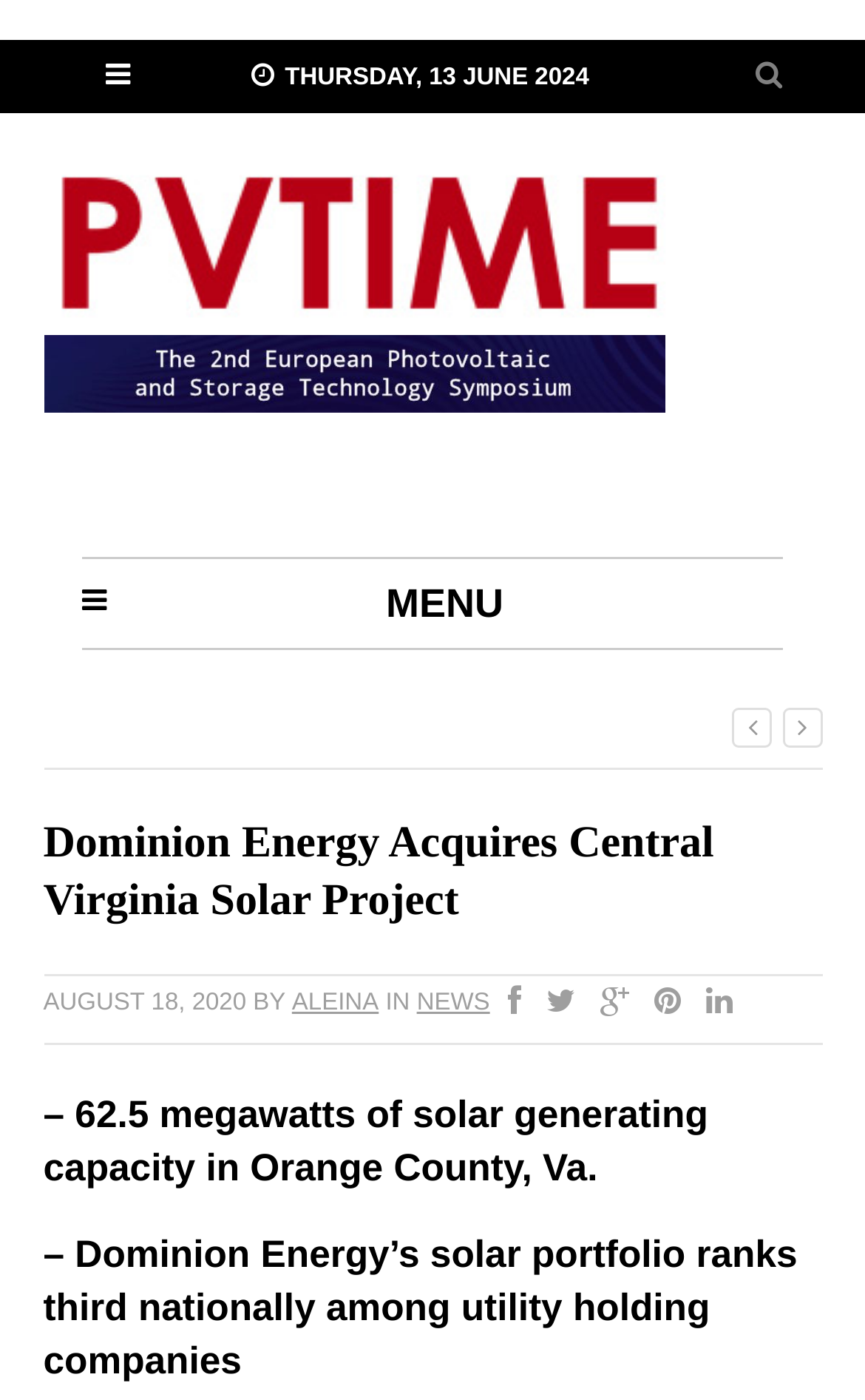Where is the solar project located?
Give a single word or phrase as your answer by examining the image.

Orange County, Va.